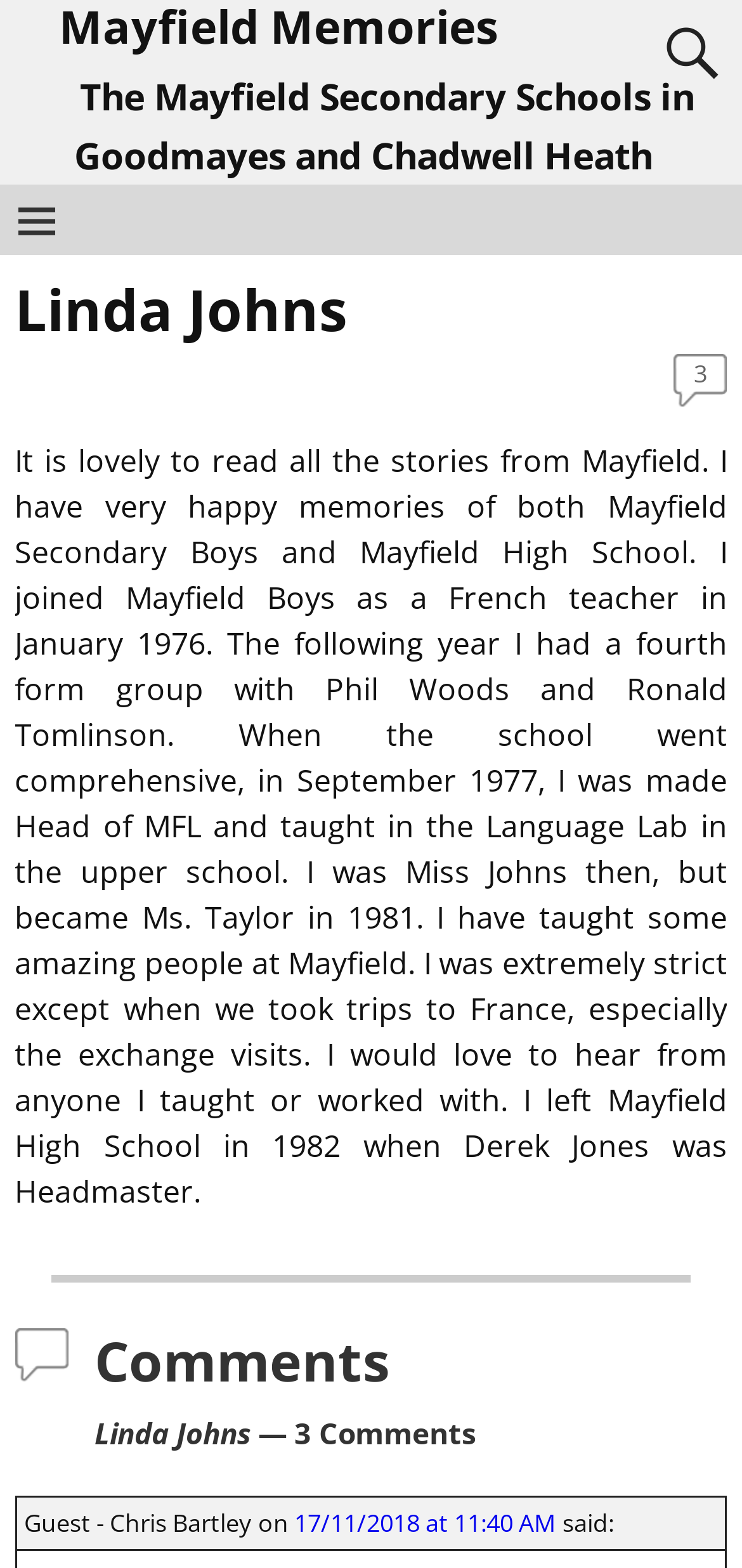Please provide a brief answer to the question using only one word or phrase: 
How many comments are there on this article?

3